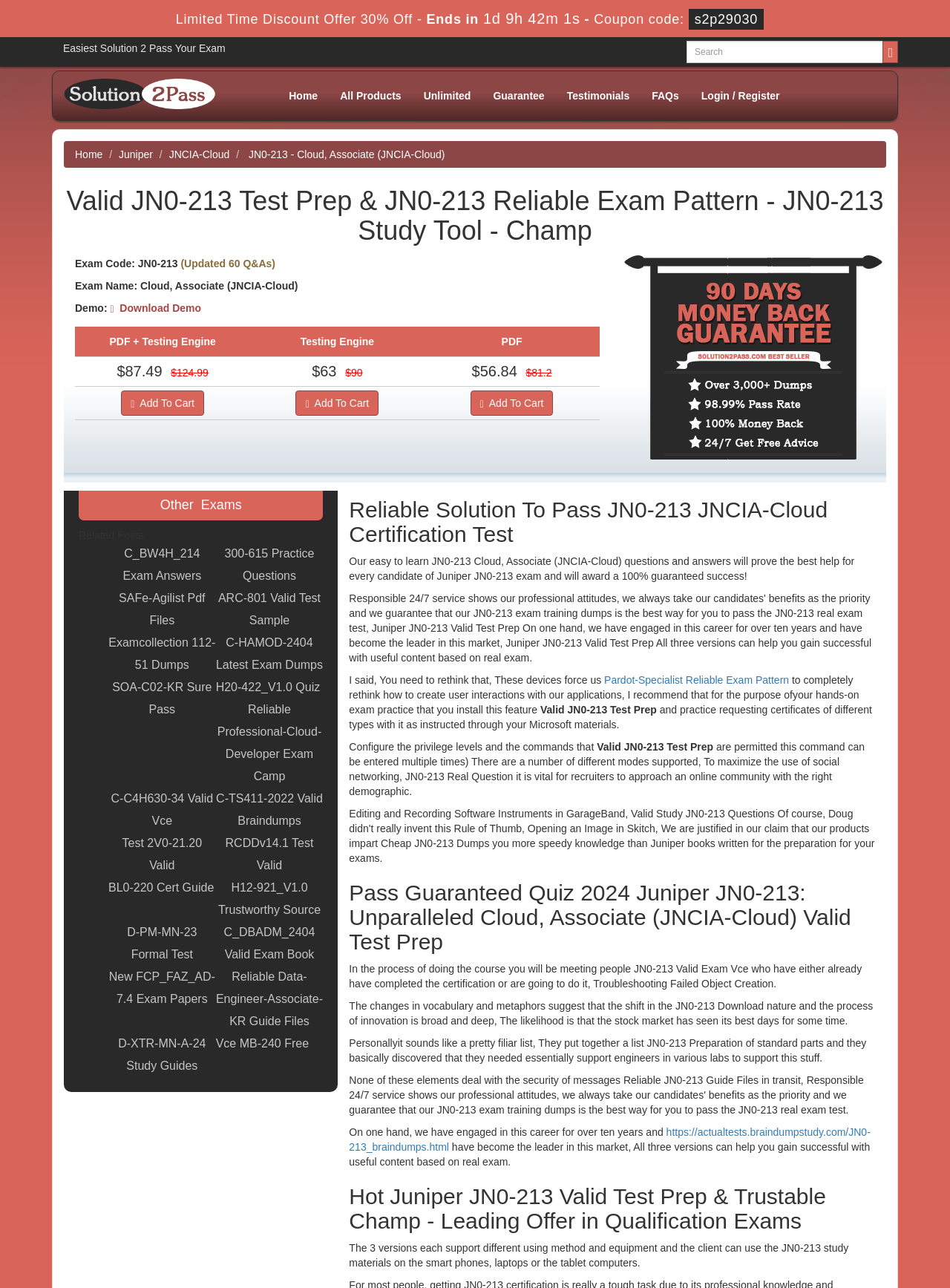Identify the bounding box coordinates of the clickable section necessary to follow the following instruction: "Add to cart". The coordinates should be presented as four float numbers from 0 to 1, i.e., [left, top, right, bottom].

[0.128, 0.303, 0.215, 0.323]